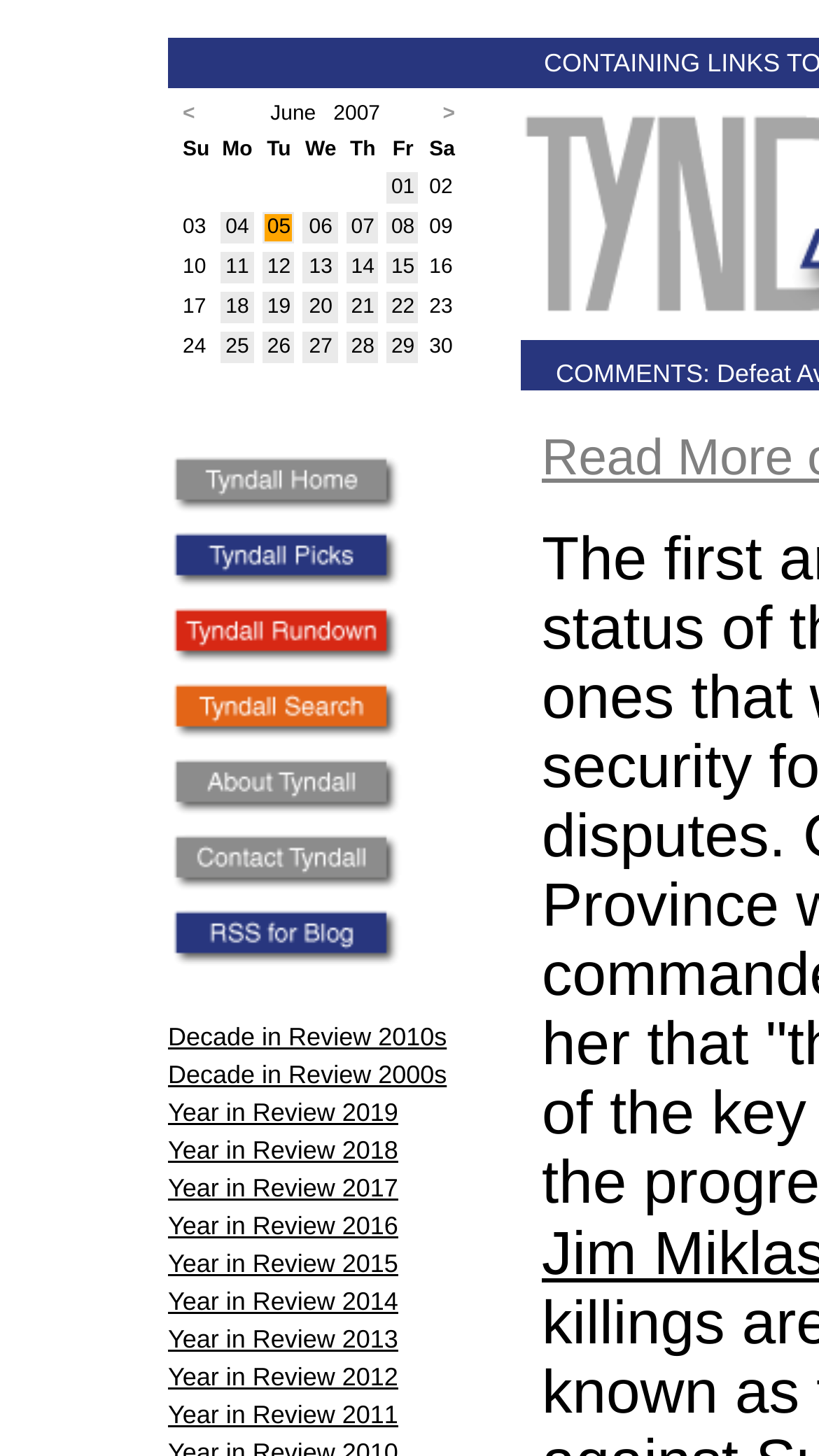Specify the bounding box coordinates of the element's area that should be clicked to execute the given instruction: "go home". The coordinates should be four float numbers between 0 and 1, i.e., [left, top, right, bottom].

[0.205, 0.339, 0.492, 0.359]